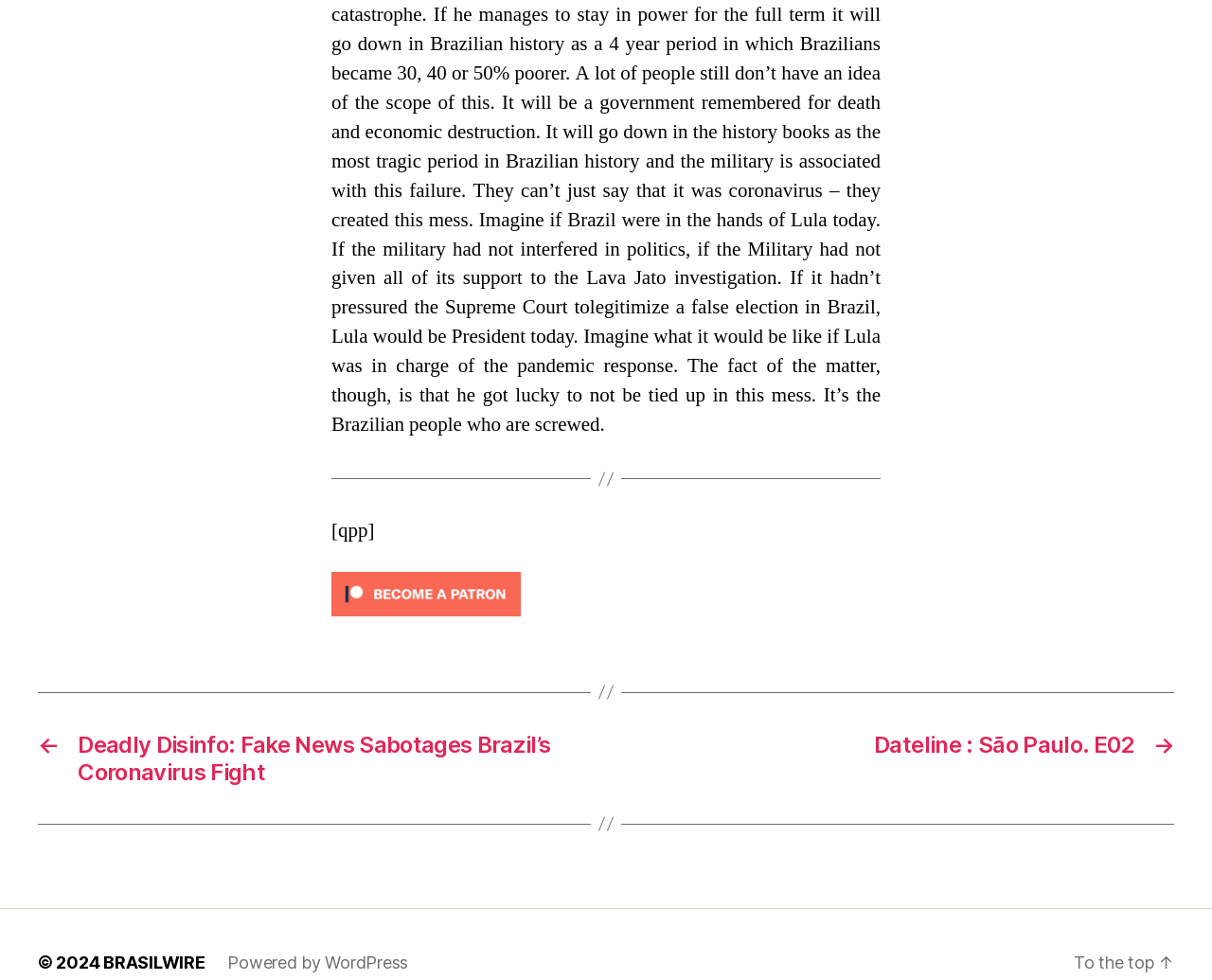What is the text of the first link in the navigation?
Please use the image to deliver a detailed and complete answer.

The navigation element contains multiple links, and the first link has the text 'Deadly Disinfo: Fake News Sabotages Brazil’s Coronavirus Fight'.